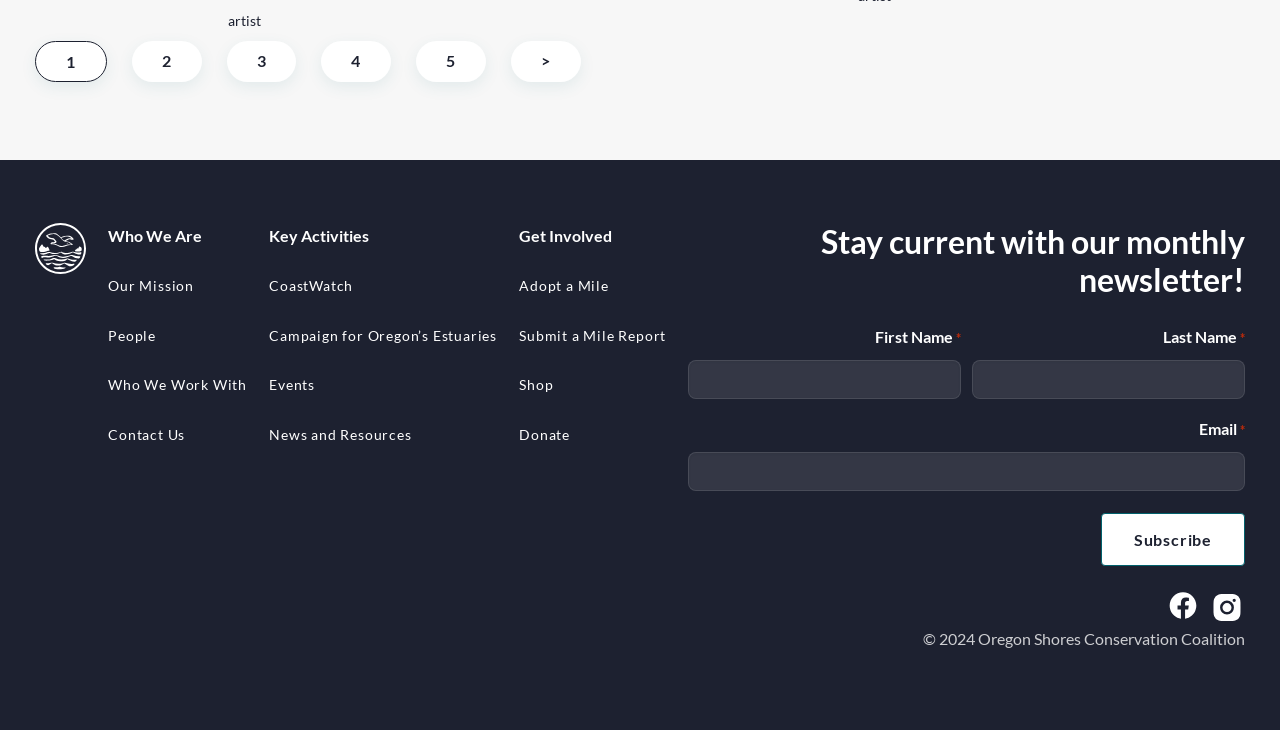Indicate the bounding box coordinates of the element that needs to be clicked to satisfy the following instruction: "Go to the 'CoastWatch' page". The coordinates should be four float numbers between 0 and 1, i.e., [left, top, right, bottom].

[0.21, 0.38, 0.276, 0.403]